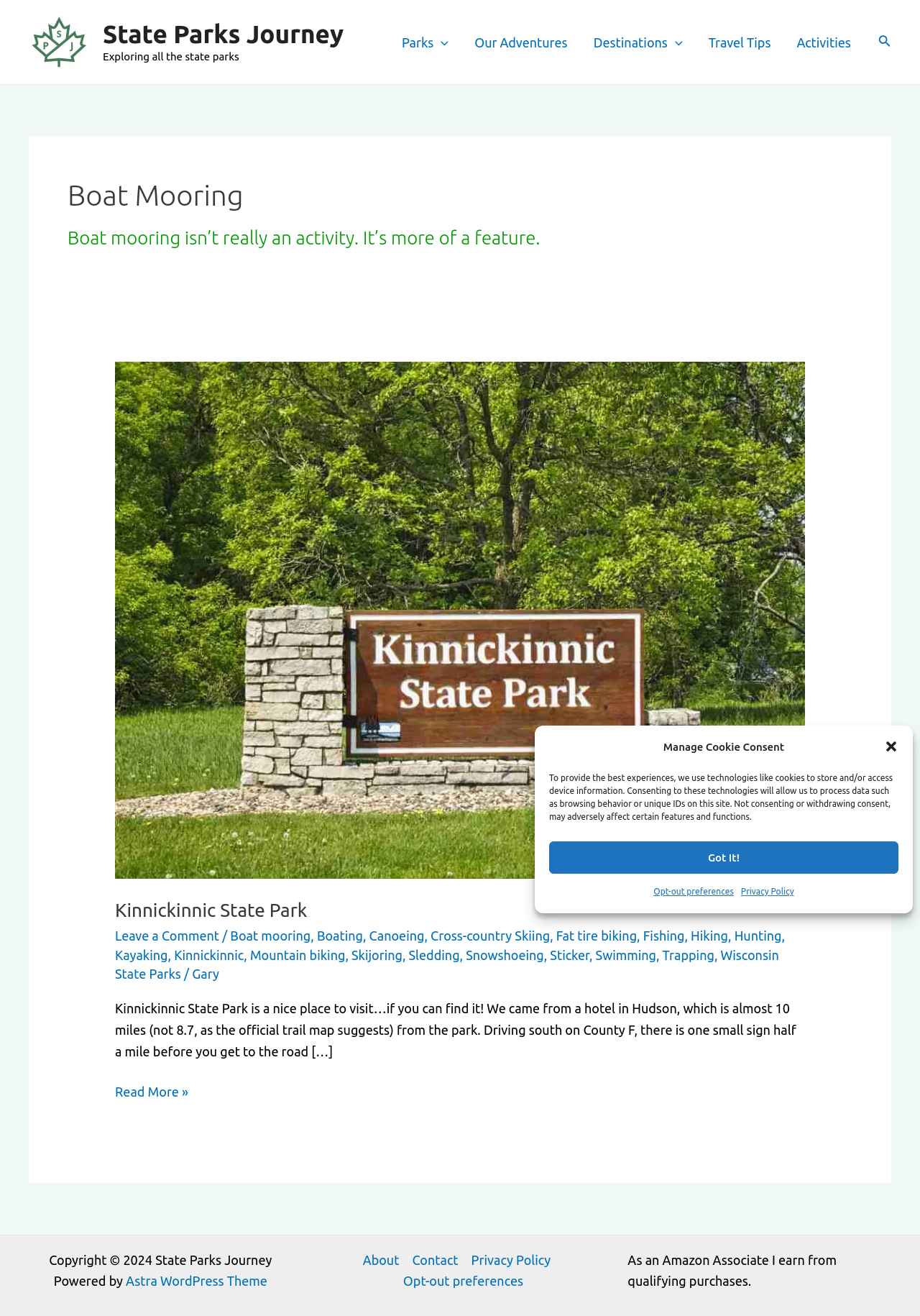Find the bounding box coordinates of the clickable region needed to perform the following instruction: "Visit the 'Kinnickinnic State Park' page". The coordinates should be provided as four float numbers between 0 and 1, i.e., [left, top, right, bottom].

[0.125, 0.684, 0.334, 0.7]